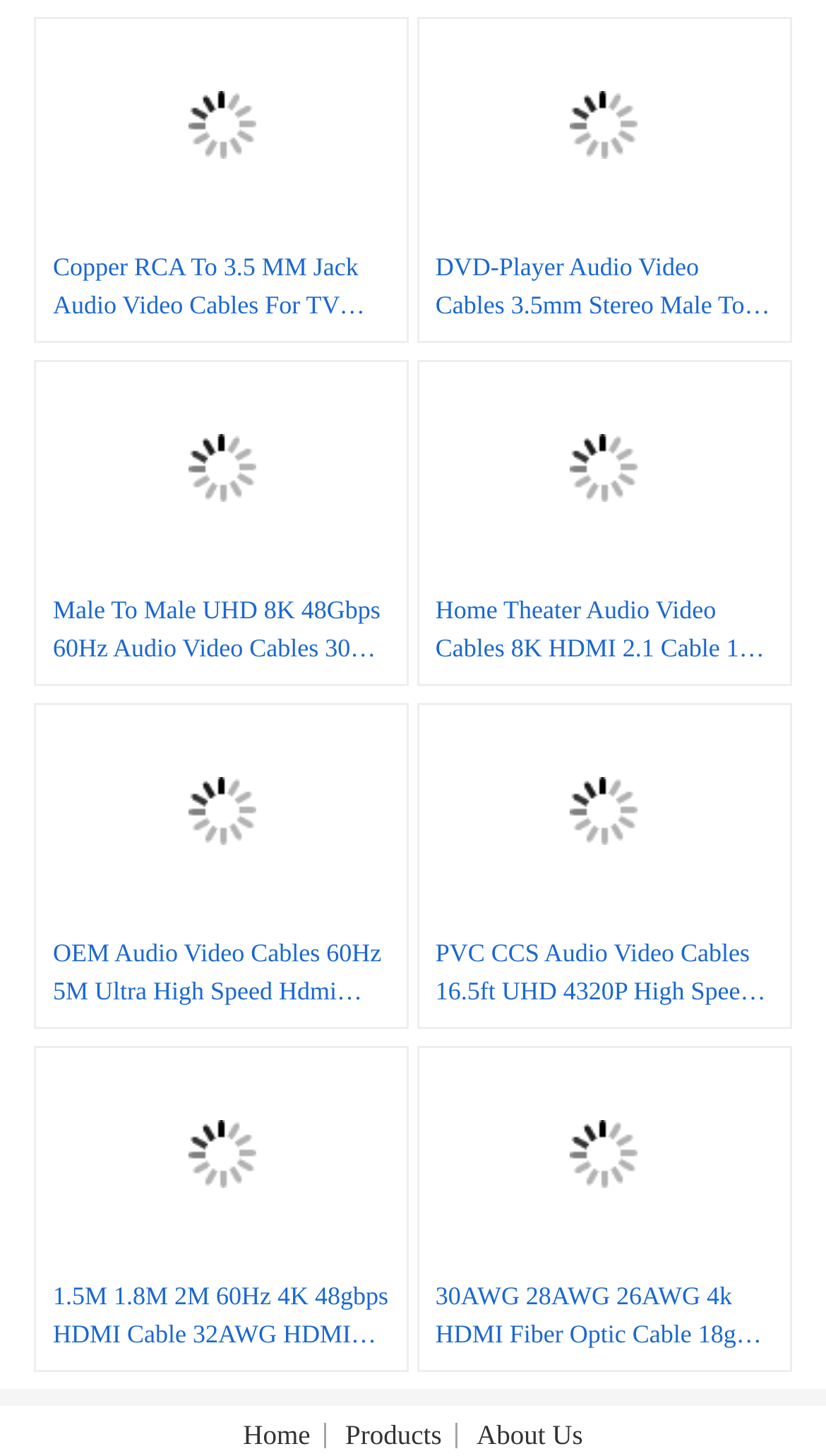Determine the bounding box coordinates of the region I should click to achieve the following instruction: "Learn About Us". Ensure the bounding box coordinates are four float numbers between 0 and 1, i.e., [left, top, right, bottom].

[0.577, 0.977, 0.706, 0.995]